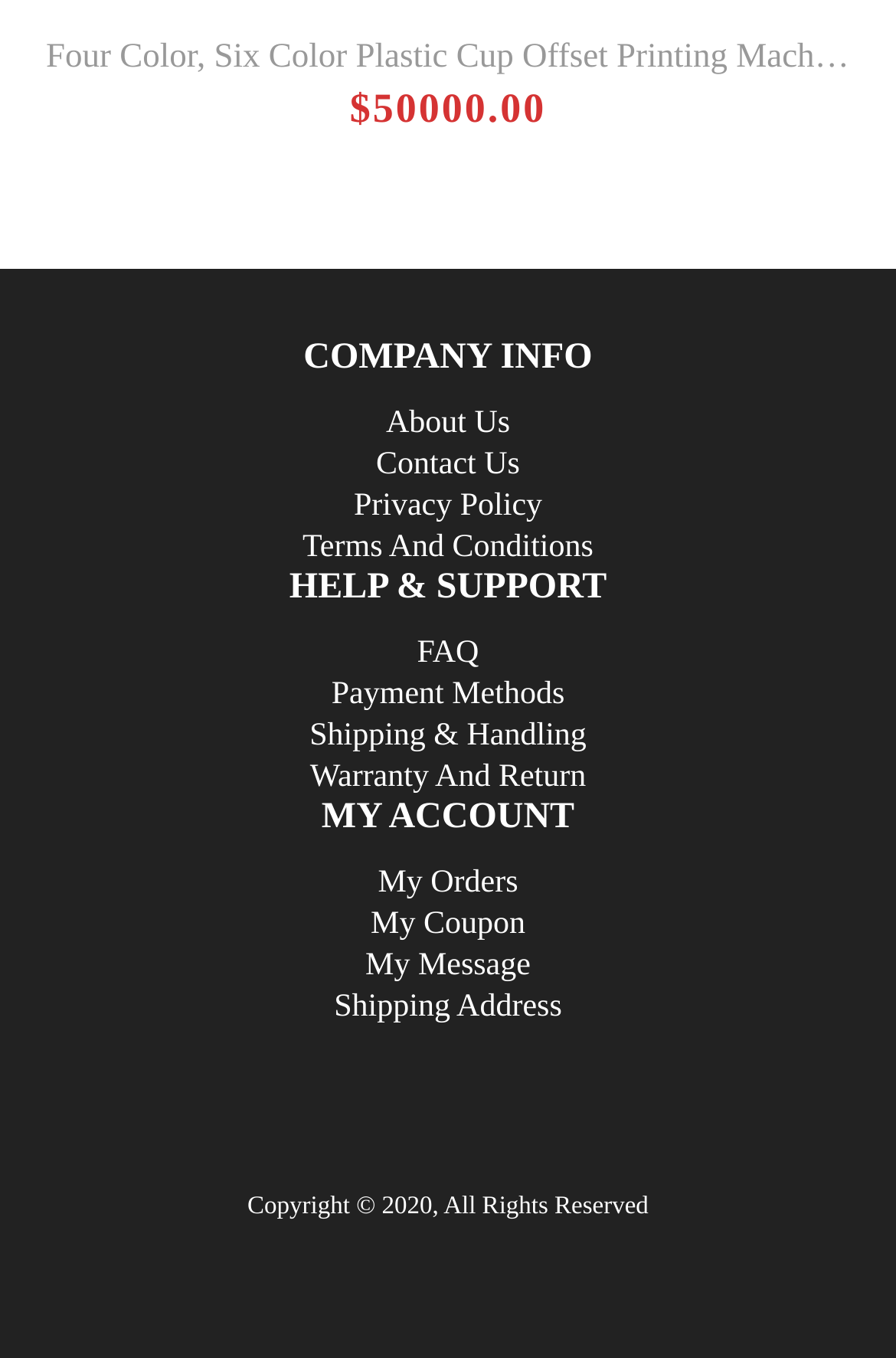Show me the bounding box coordinates of the clickable region to achieve the task as per the instruction: "check faq".

[0.465, 0.451, 0.535, 0.511]